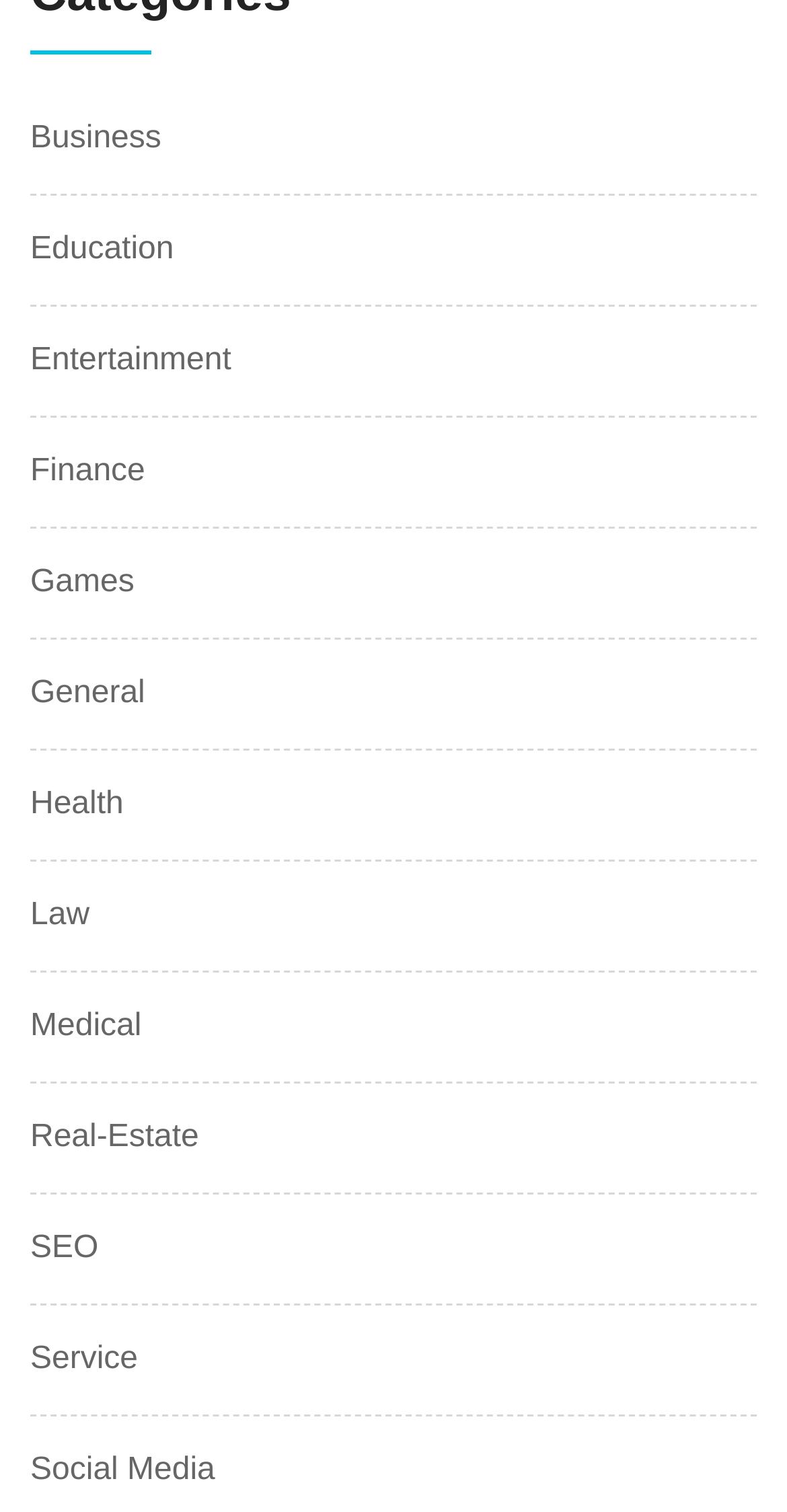Please provide a one-word or phrase answer to the question: 
Which category is located at the top-left corner of the webpage?

Business